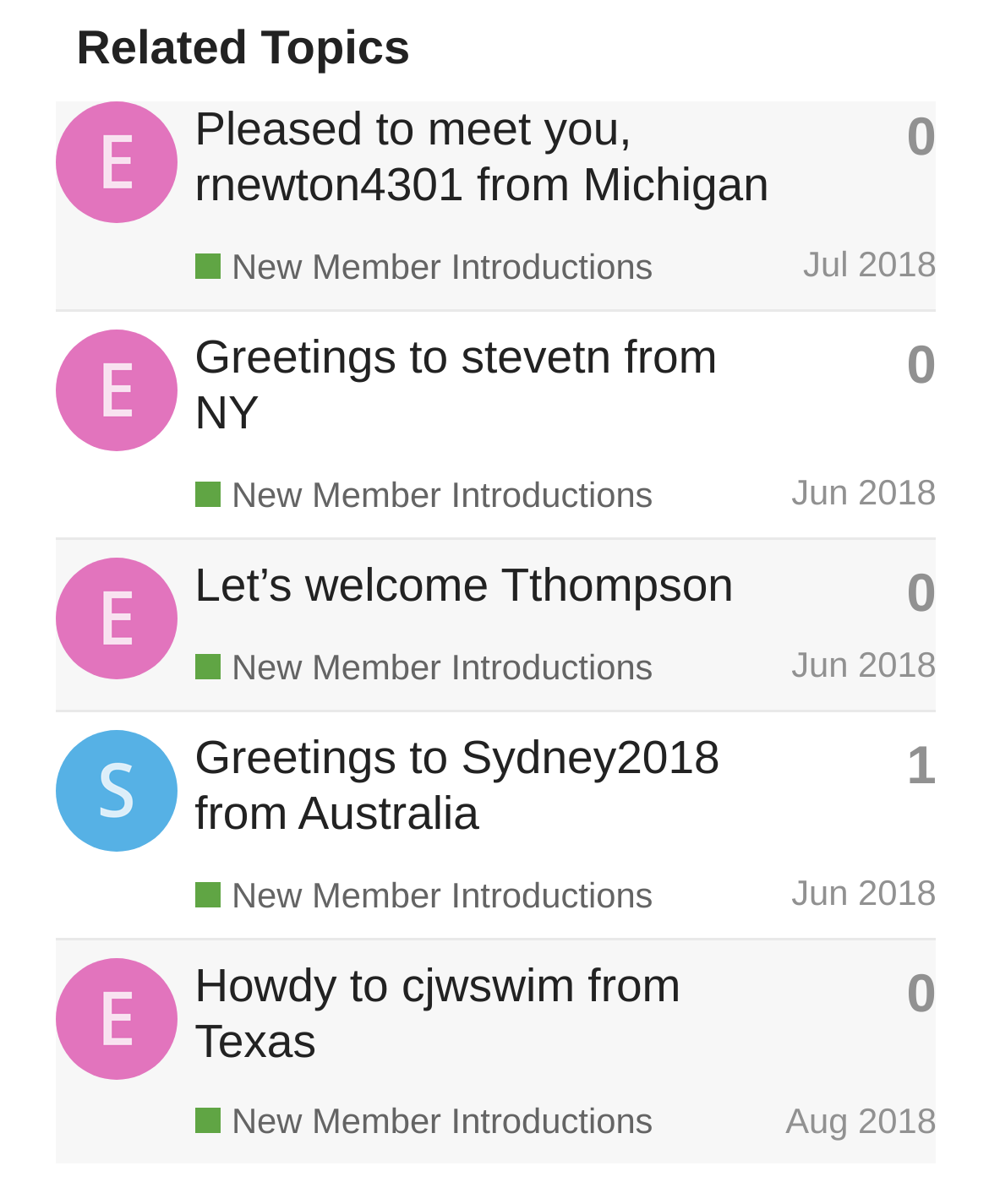Determine the bounding box for the HTML element described here: "Jul 2018". The coordinates should be given as [left, top, right, bottom] with each number being a float between 0 and 1.

[0.812, 0.201, 0.947, 0.234]